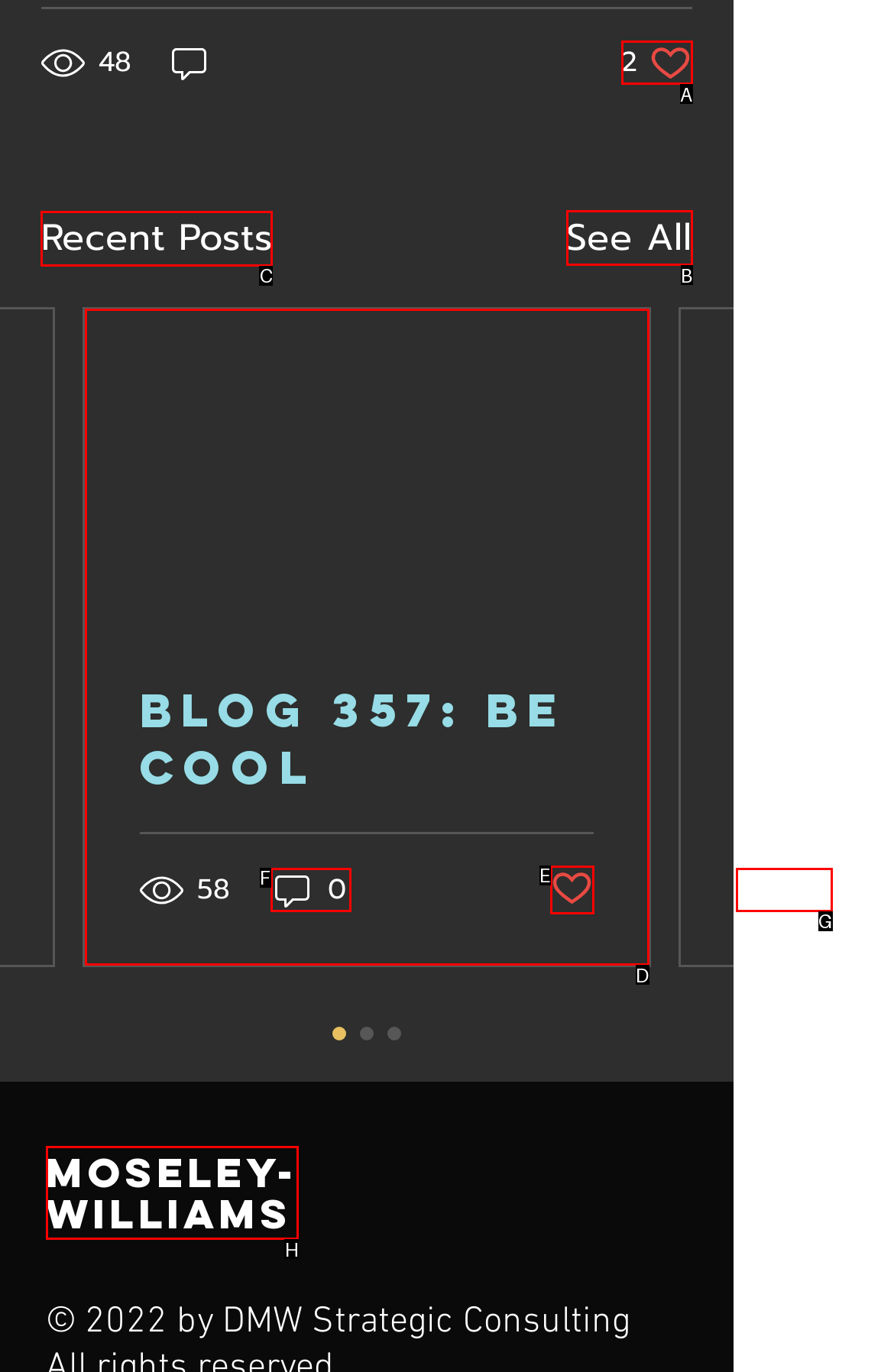Identify which lettered option to click to carry out the task: agree to the terms. Provide the letter as your answer.

None